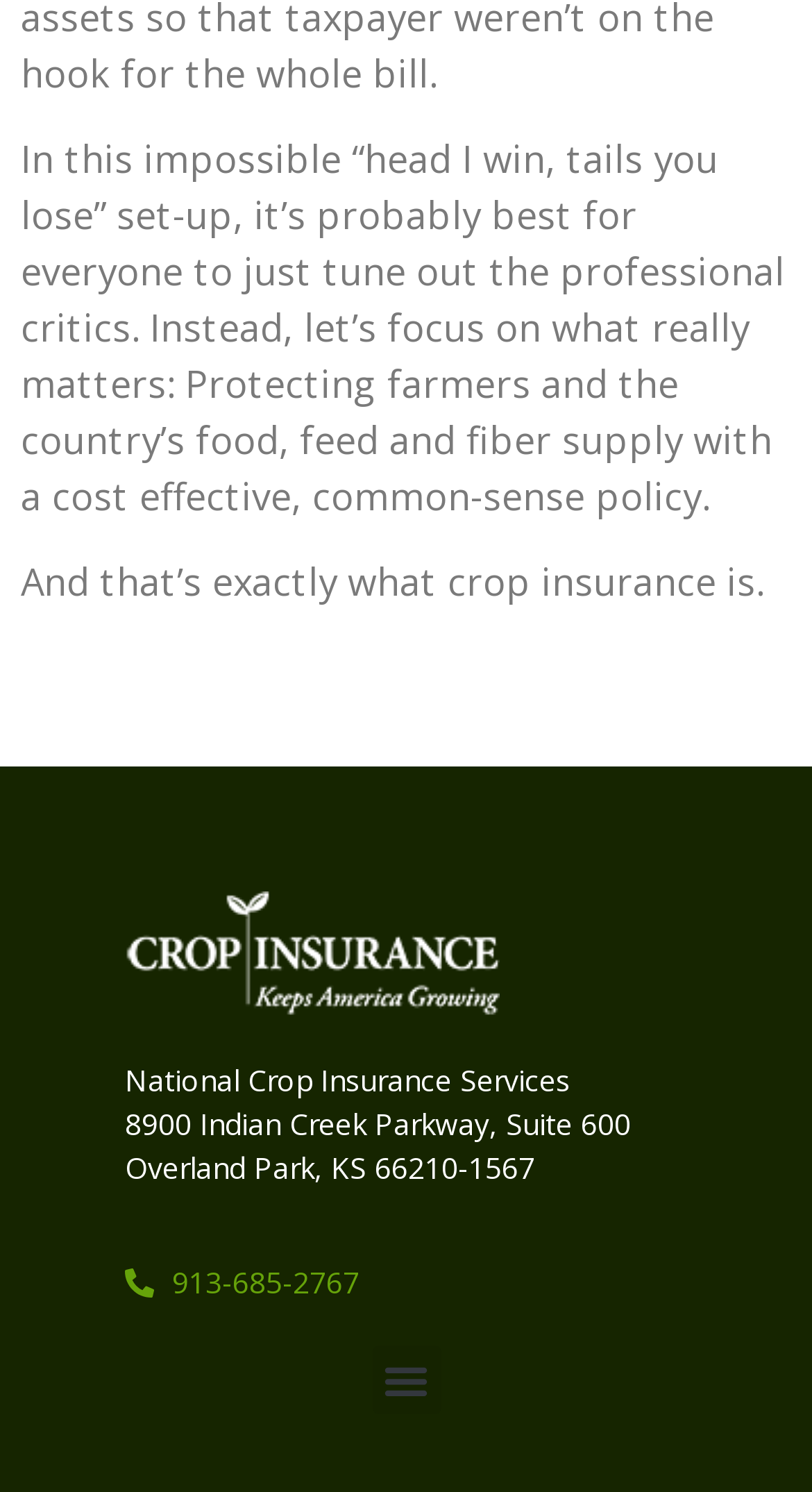Locate the bounding box coordinates for the element described below: "Menu". The coordinates must be four float values between 0 and 1, formatted as [left, top, right, bottom].

[0.458, 0.902, 0.542, 0.948]